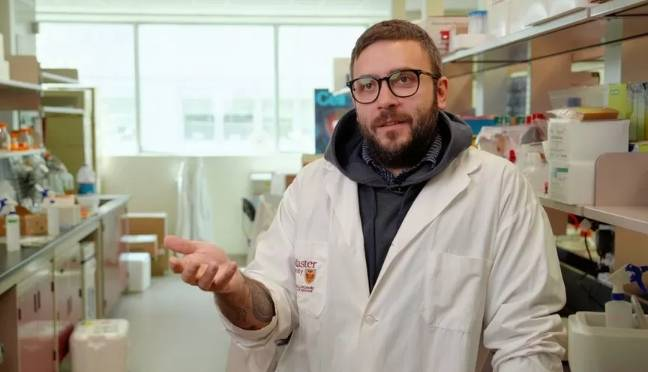What is the environment depicted in the image?
Please give a detailed and thorough answer to the question, covering all relevant points.

The image captures the essence of a modern scientific inquiry, with the researcher standing amidst an array of laboratory equipment and supplies, highlighting the organized chaos typical of a scientific environment.